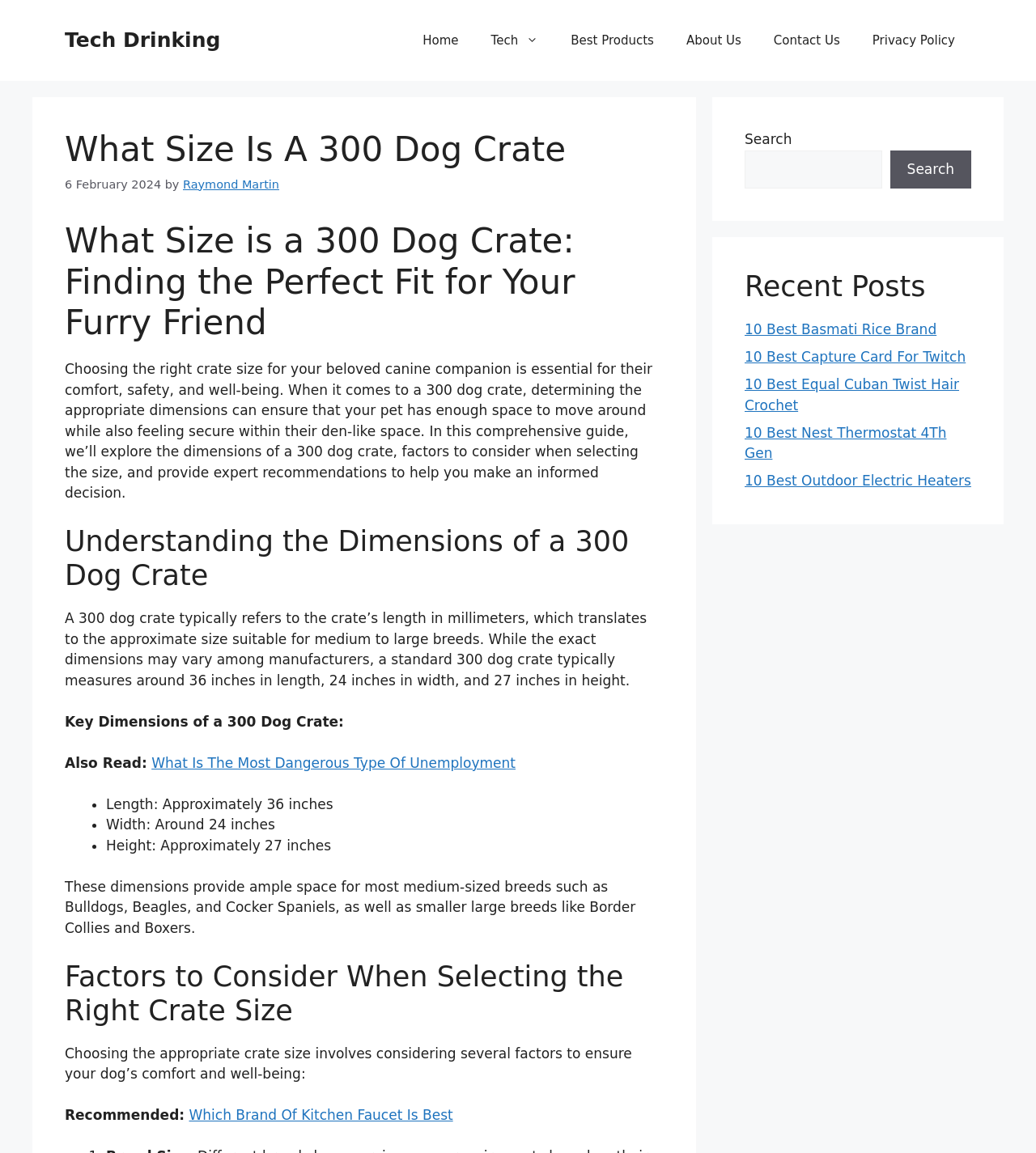Locate the coordinates of the bounding box for the clickable region that fulfills this instruction: "Go to top".

None